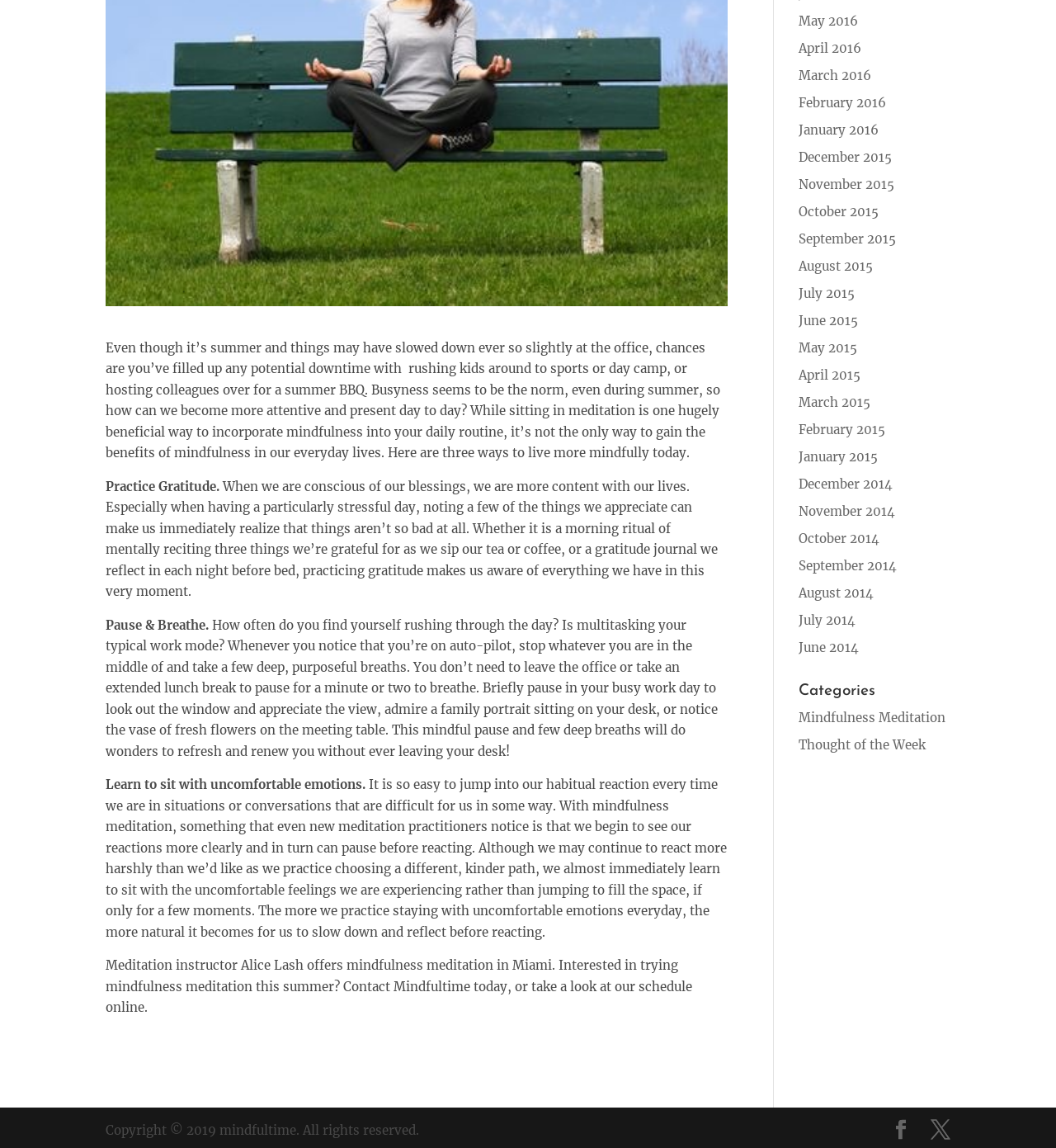Extract the bounding box coordinates for the HTML element that matches this description: "Thought of the Week". The coordinates should be four float numbers between 0 and 1, i.e., [left, top, right, bottom].

[0.756, 0.642, 0.877, 0.655]